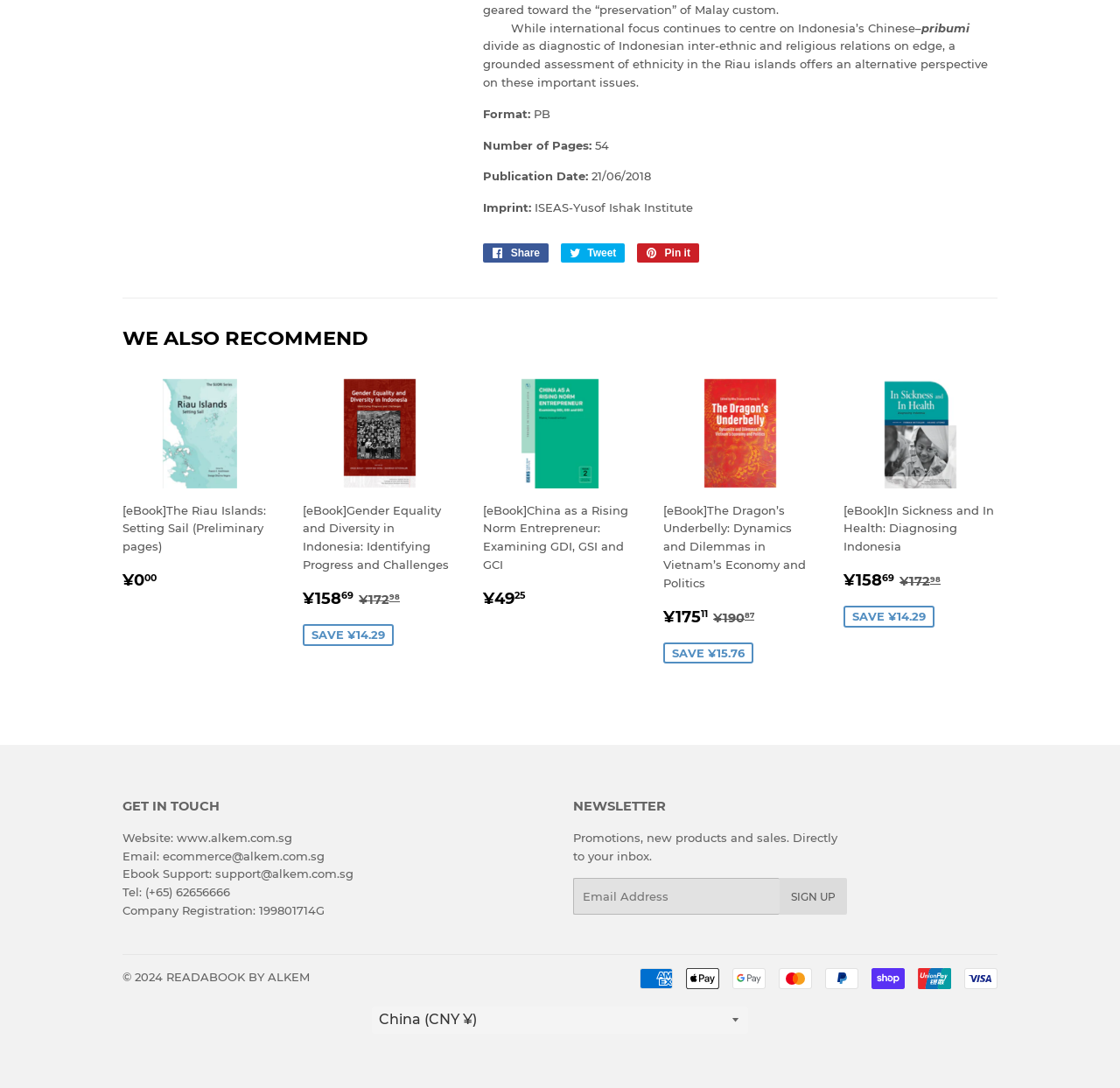Identify the bounding box coordinates of the element to click to follow this instruction: 'Enter Email Address'. Ensure the coordinates are four float values between 0 and 1, provided as [left, top, right, bottom].

[0.512, 0.807, 0.696, 0.841]